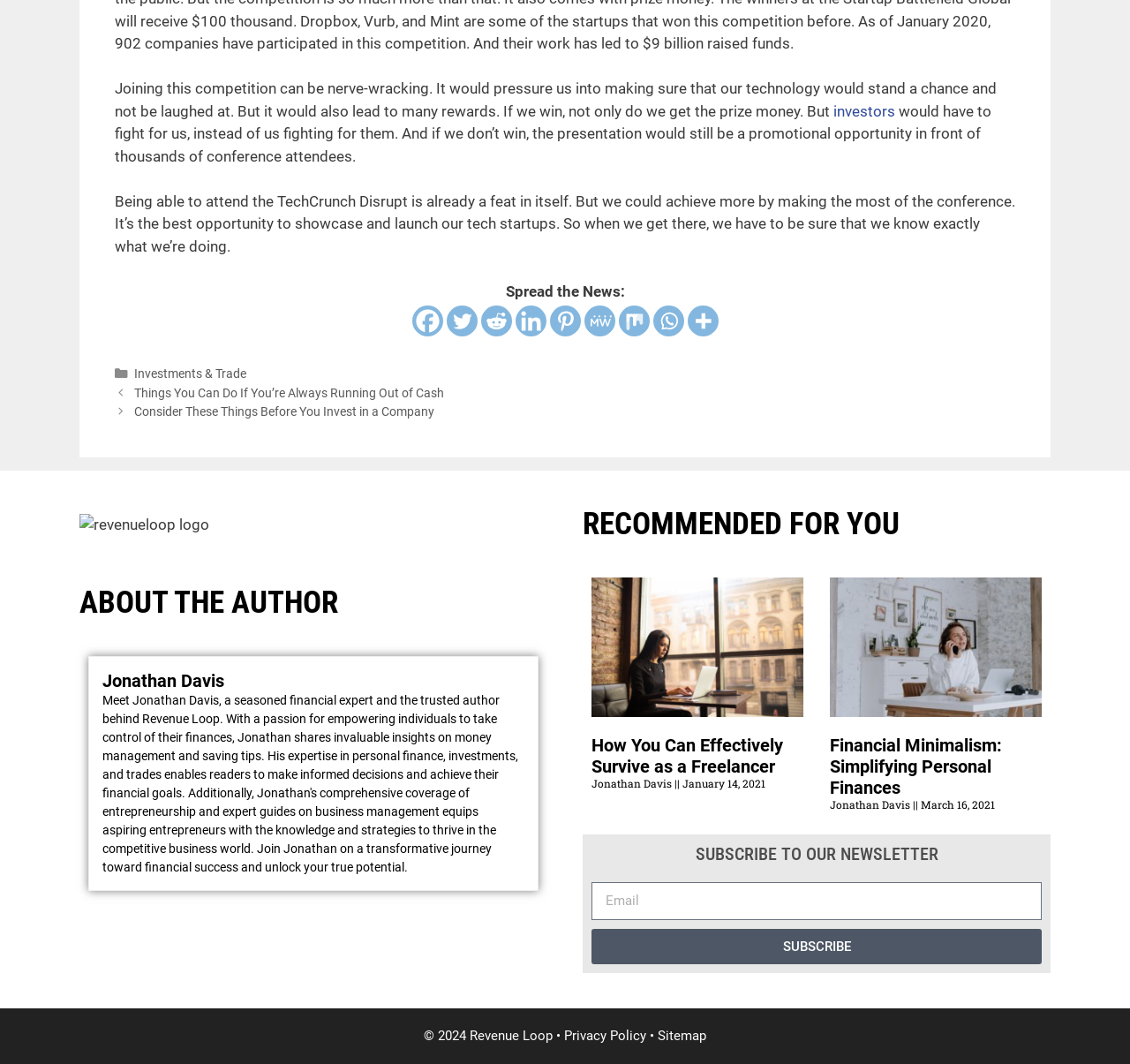Please determine the bounding box coordinates of the element's region to click in order to carry out the following instruction: "Check the author's profile". The coordinates should be four float numbers between 0 and 1, i.e., [left, top, right, bottom].

[0.091, 0.63, 0.464, 0.65]